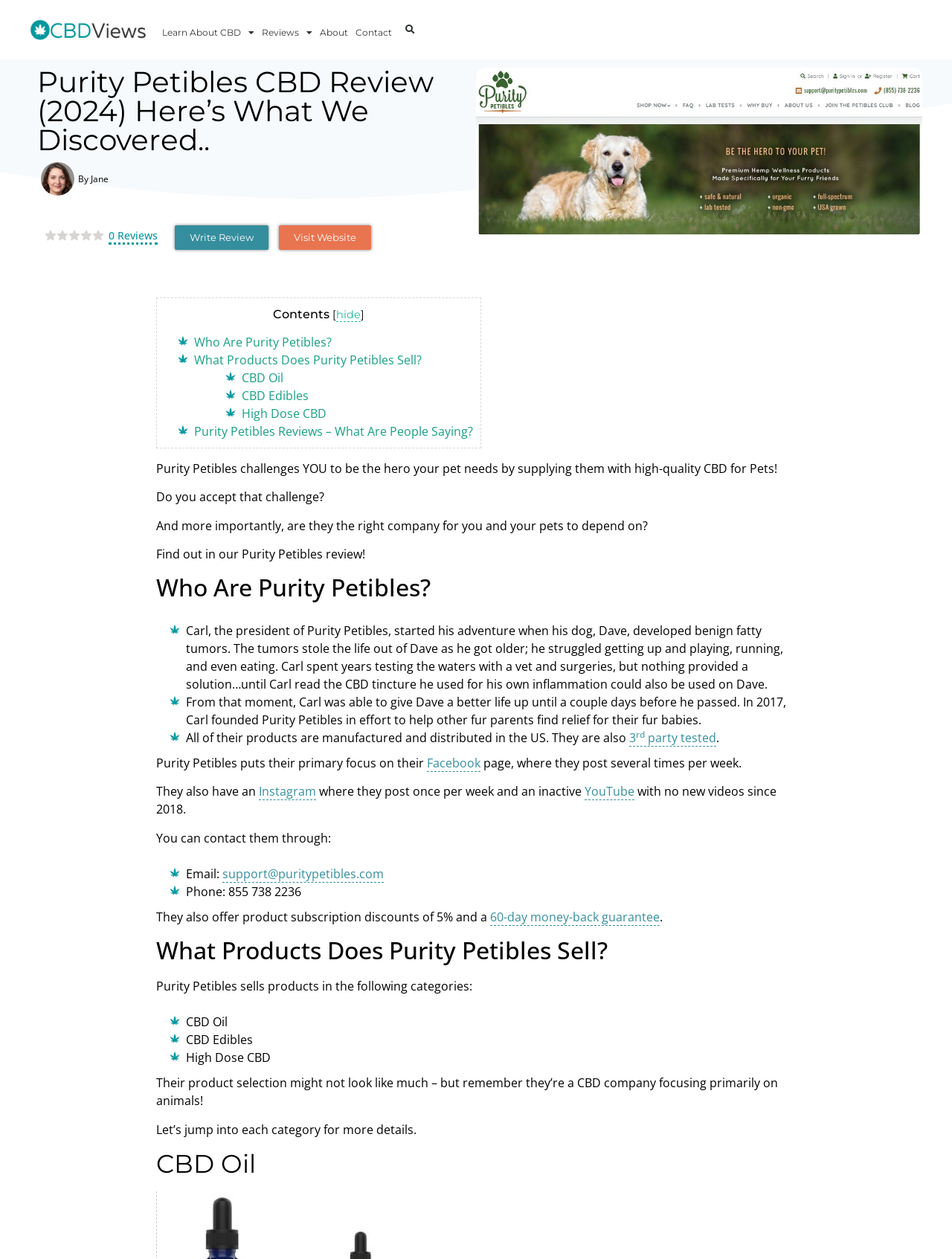Utilize the information from the image to answer the question in detail:
How can you contact Purity Petibles?

The contact information is mentioned in the text 'You can contact them through:' which lists 'Email: support@puritypetibles.com' and 'Phone: 855 738 2236'.